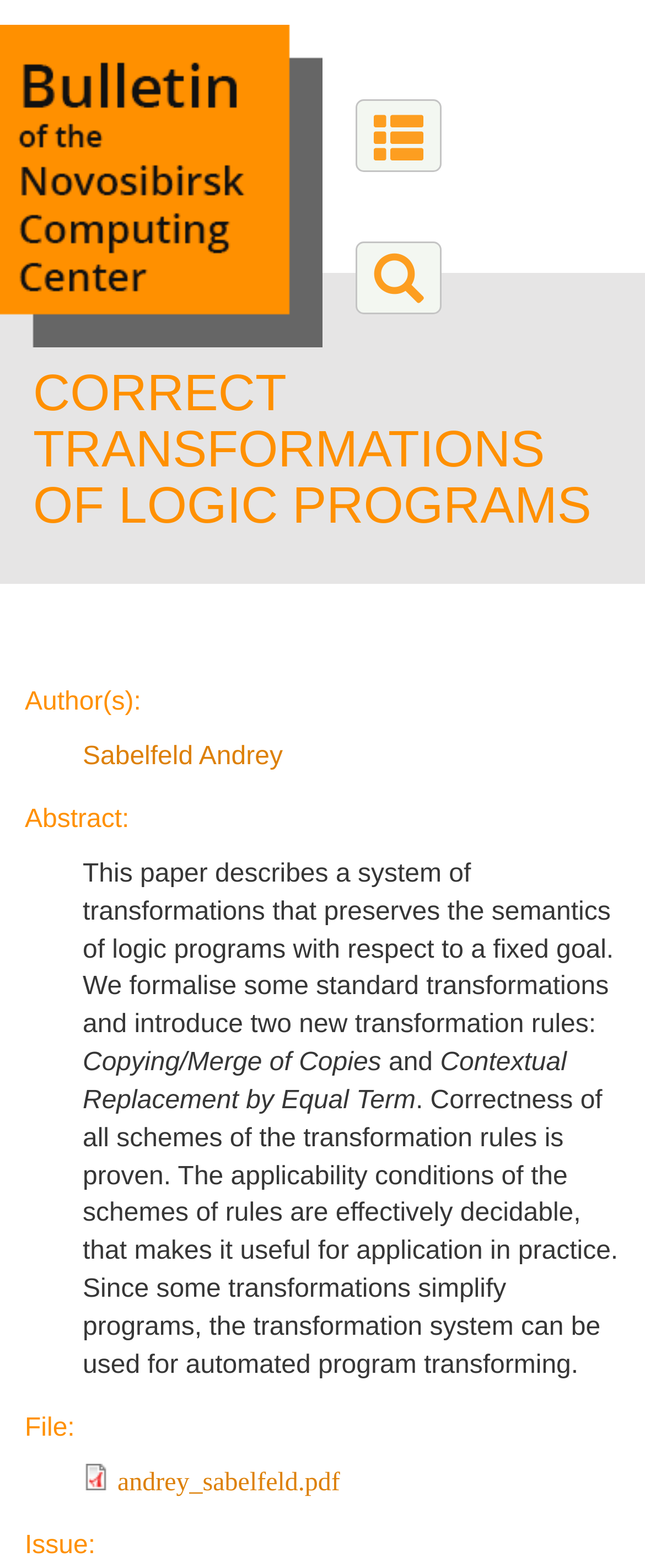Describe the webpage meticulously, covering all significant aspects.

The webpage is about "Correct transformations of logic programs" and is part of "The Bulletin of NCC". At the top left, there is a link to "Skip to main content" and a link to "Home" with a corresponding image. To the right of these links, there are two buttons, "open menu" and "search". 

Below these elements, there is a heading "CORRECT TRANSFORMATIONS OF LOGIC PROGRAMS" that spans the entire width of the page. 

Under the heading, there is a section with the author's information, "Author(s)" and a link to "Sabelfeld Andrey". 

Following this, there is an abstract section with the title "Abstract" and a paragraph of text describing the paper's content, including the system of transformations, formalization of standard transformations, and introduction of new transformation rules. 

Below the abstract, there are three lines of text, "Copying/Merge of Copies", "Contextual Replacement by Equal Term", and a longer text describing the correctness and applicability of the transformation rules. 

At the bottom, there are two more sections, "File" with a link to a PDF file "andrey_sabelfeld.pdf" and "Issue".